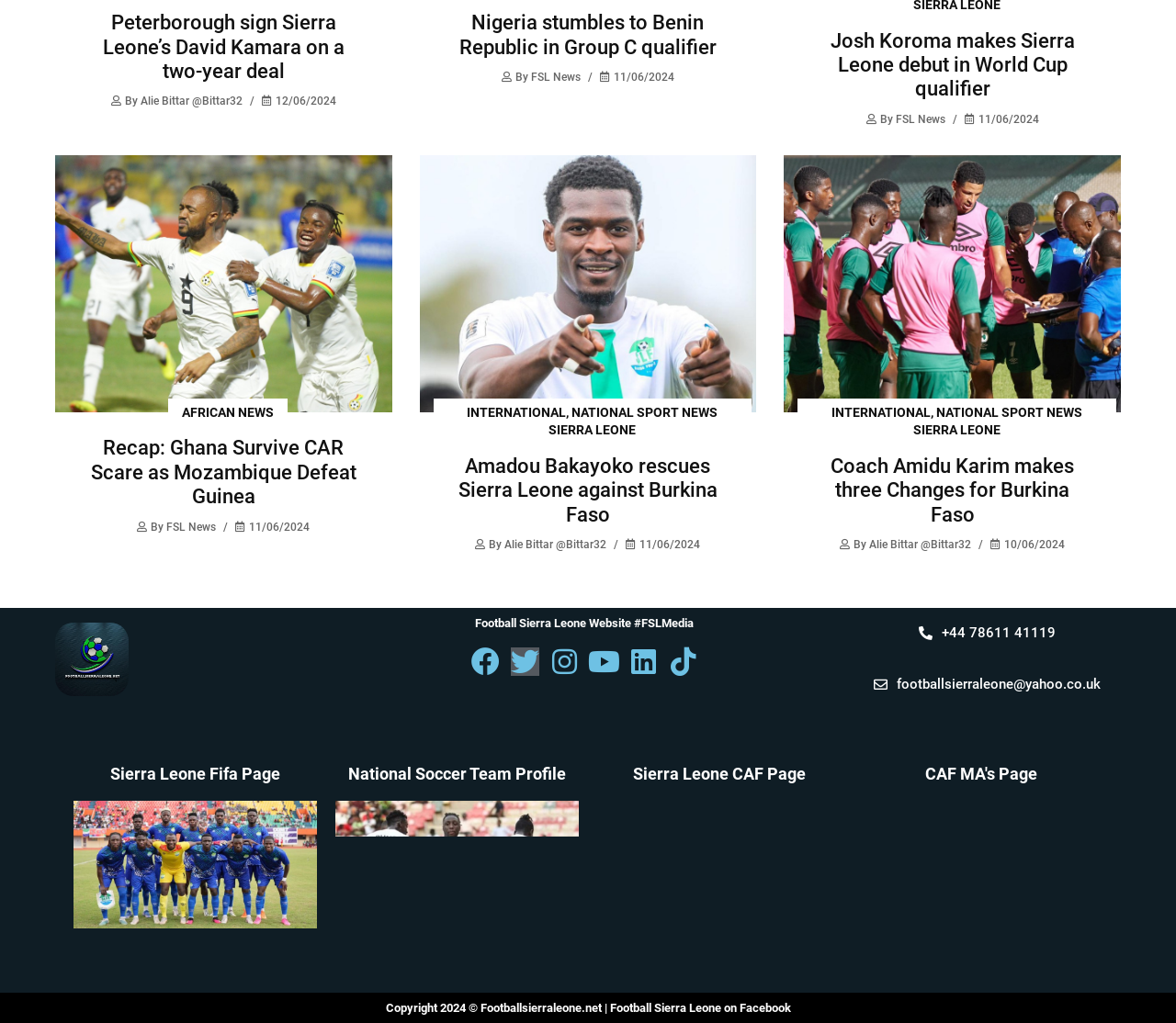Based on the image, please respond to the question with as much detail as possible:
What is the name of the website?

I determined the answer by looking at the website logo and the heading 'Football Sierra Leone Website #FSLMedia' which suggests that the name of the website is Football Sierra Leone.